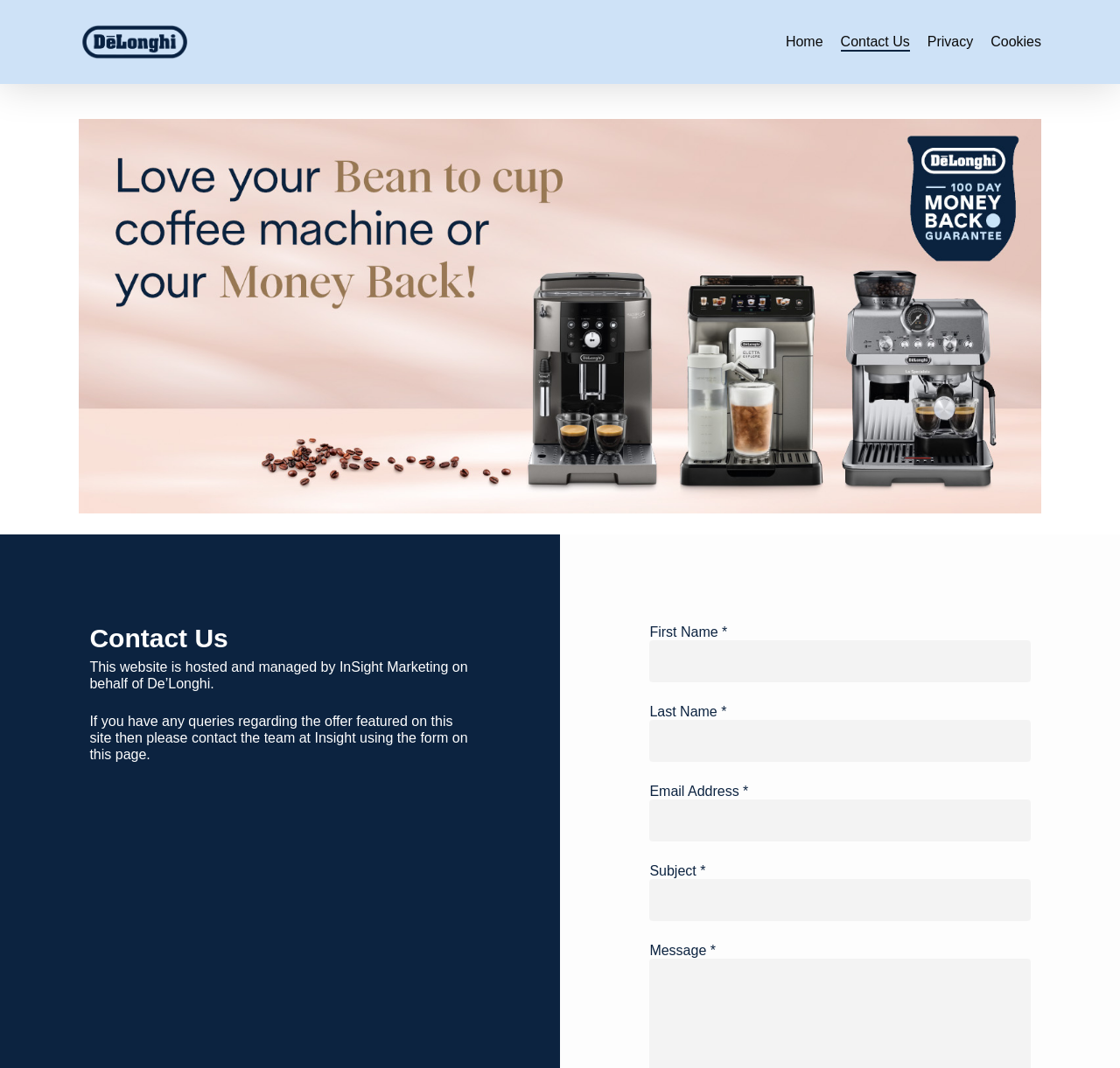Please provide the bounding box coordinates for the UI element as described: "alt="Delonghi Rewards"". The coordinates must be four floats between 0 and 1, represented as [left, top, right, bottom].

[0.07, 0.023, 0.171, 0.056]